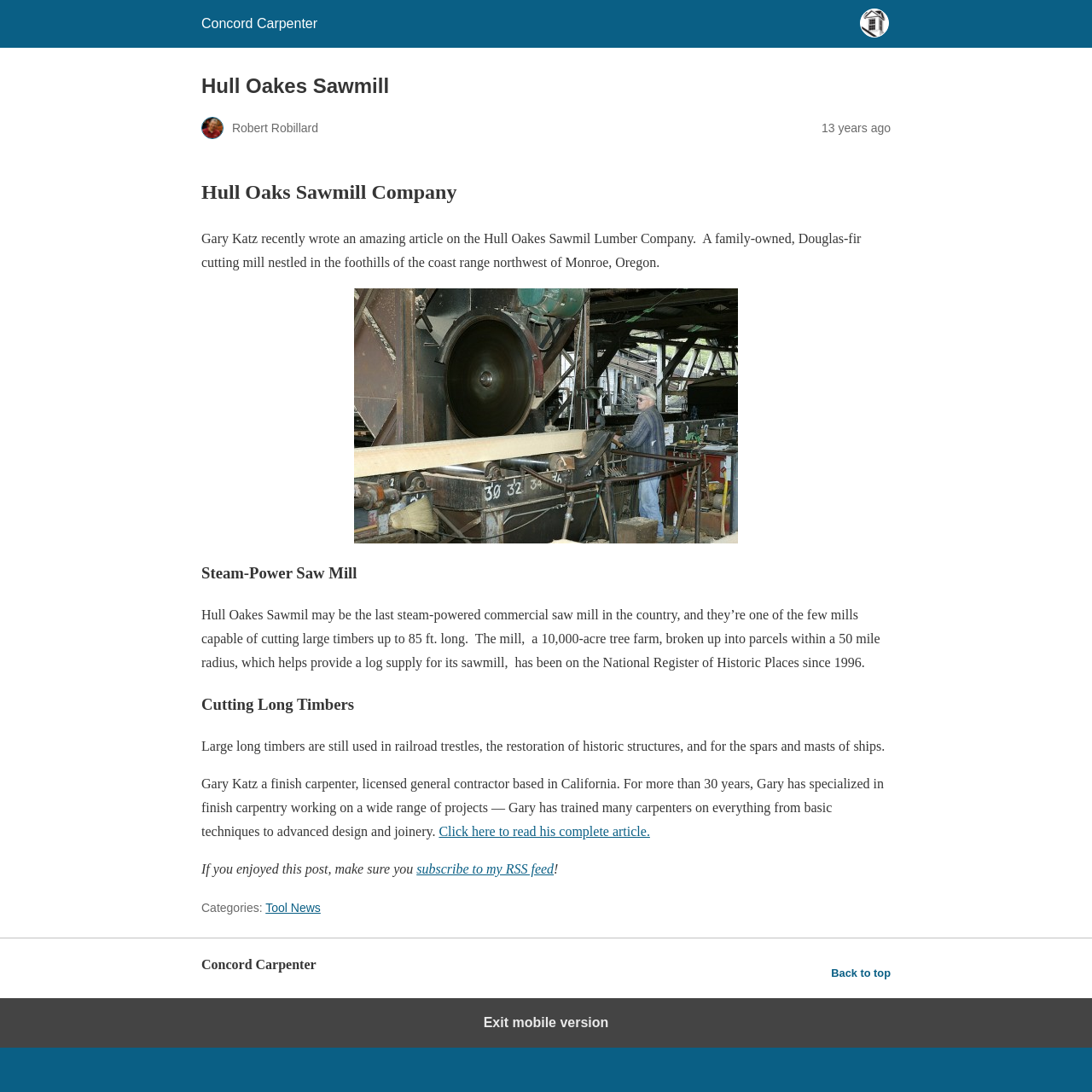Locate the bounding box coordinates of the clickable region necessary to complete the following instruction: "Click the 'All articles' link". Provide the coordinates in the format of four float numbers between 0 and 1, i.e., [left, top, right, bottom].

None